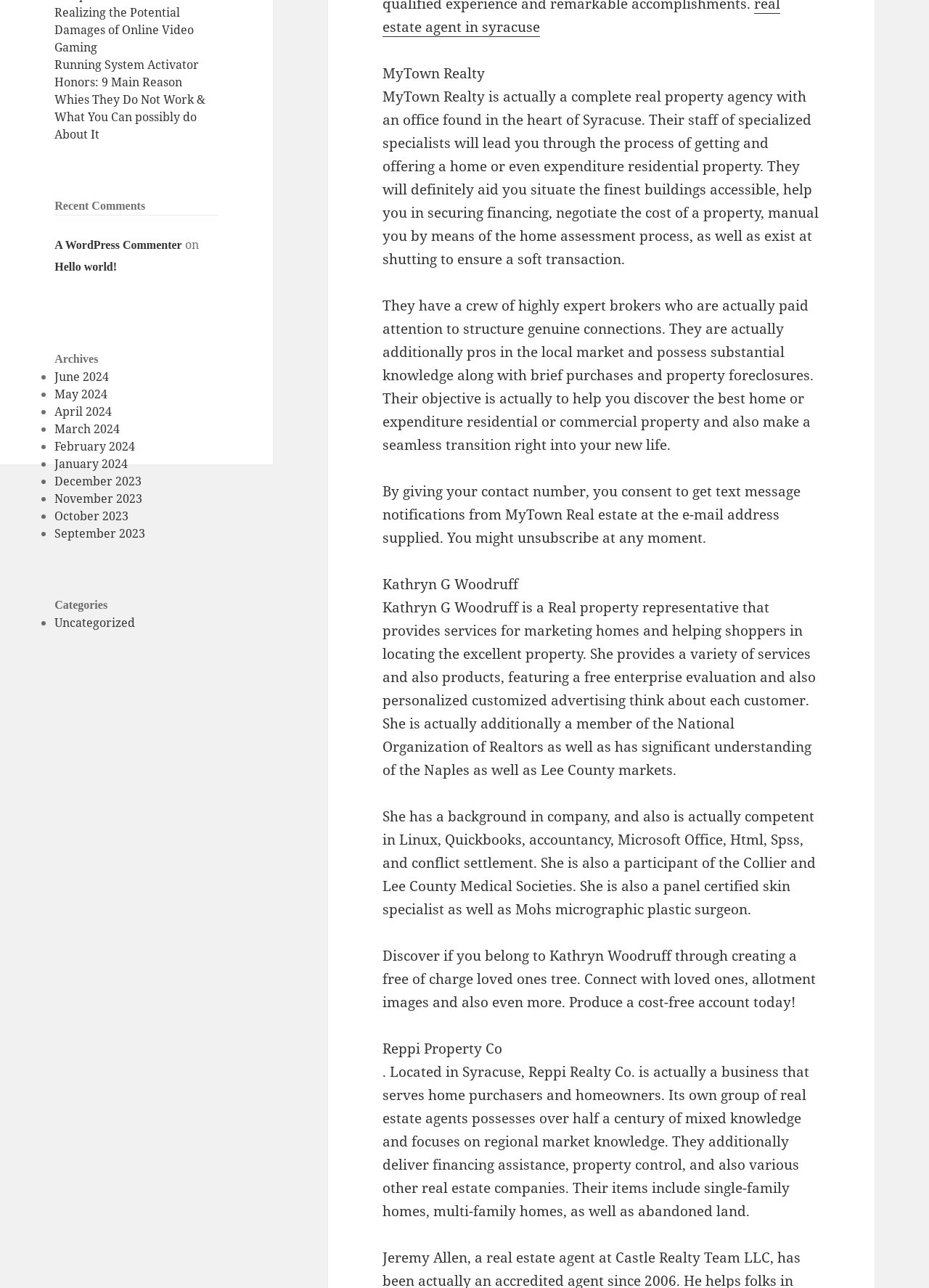Please determine the bounding box coordinates, formatted as (top-left x, top-left y, bottom-right x, bottom-right y), with all values as floating point numbers between 0 and 1. Identify the bounding box of the region described as: A WordPress Commenter

[0.059, 0.185, 0.196, 0.195]